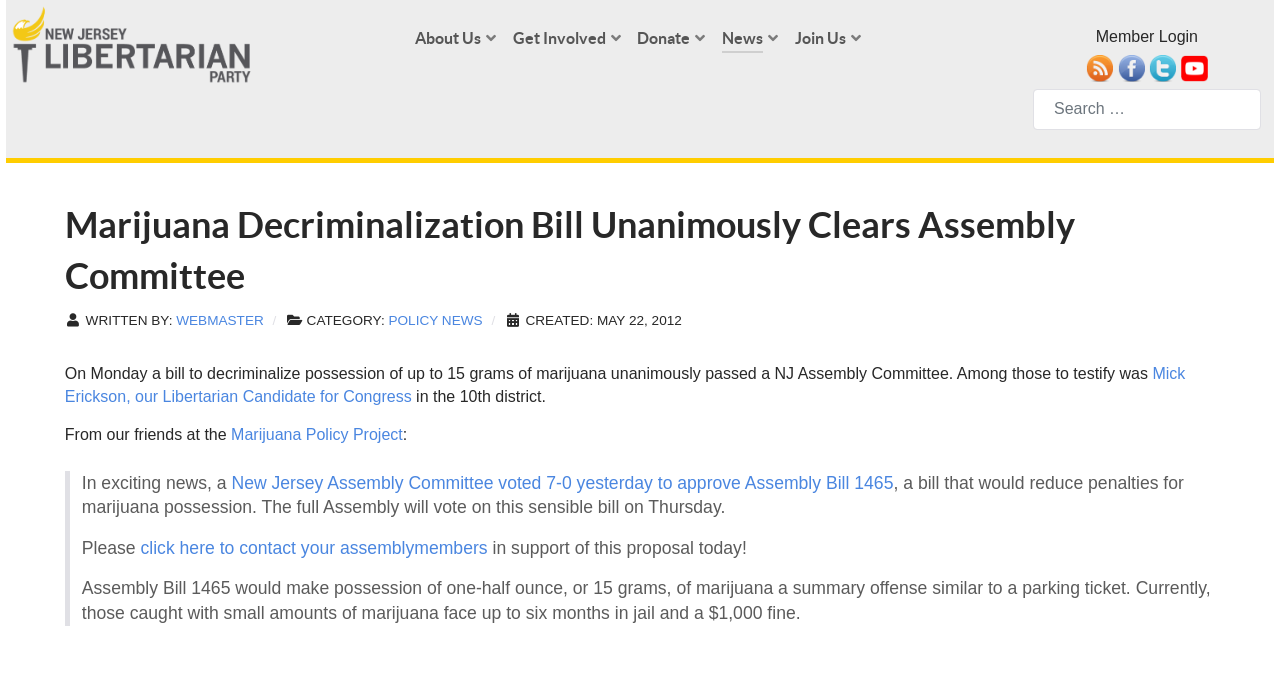Find the bounding box coordinates of the element's region that should be clicked in order to follow the given instruction: "Visit the NJLP Facebook page". The coordinates should consist of four float numbers between 0 and 1, i.e., [left, top, right, bottom].

[0.873, 0.084, 0.894, 0.108]